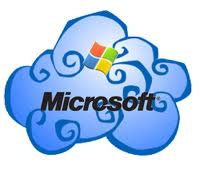Please look at the image and answer the question with a detailed explanation: How many colored squares make up the Microsoft logo?

The caption explicitly states that the Microsoft logo is 'composed of four colored squares', providing a clear answer to this question.